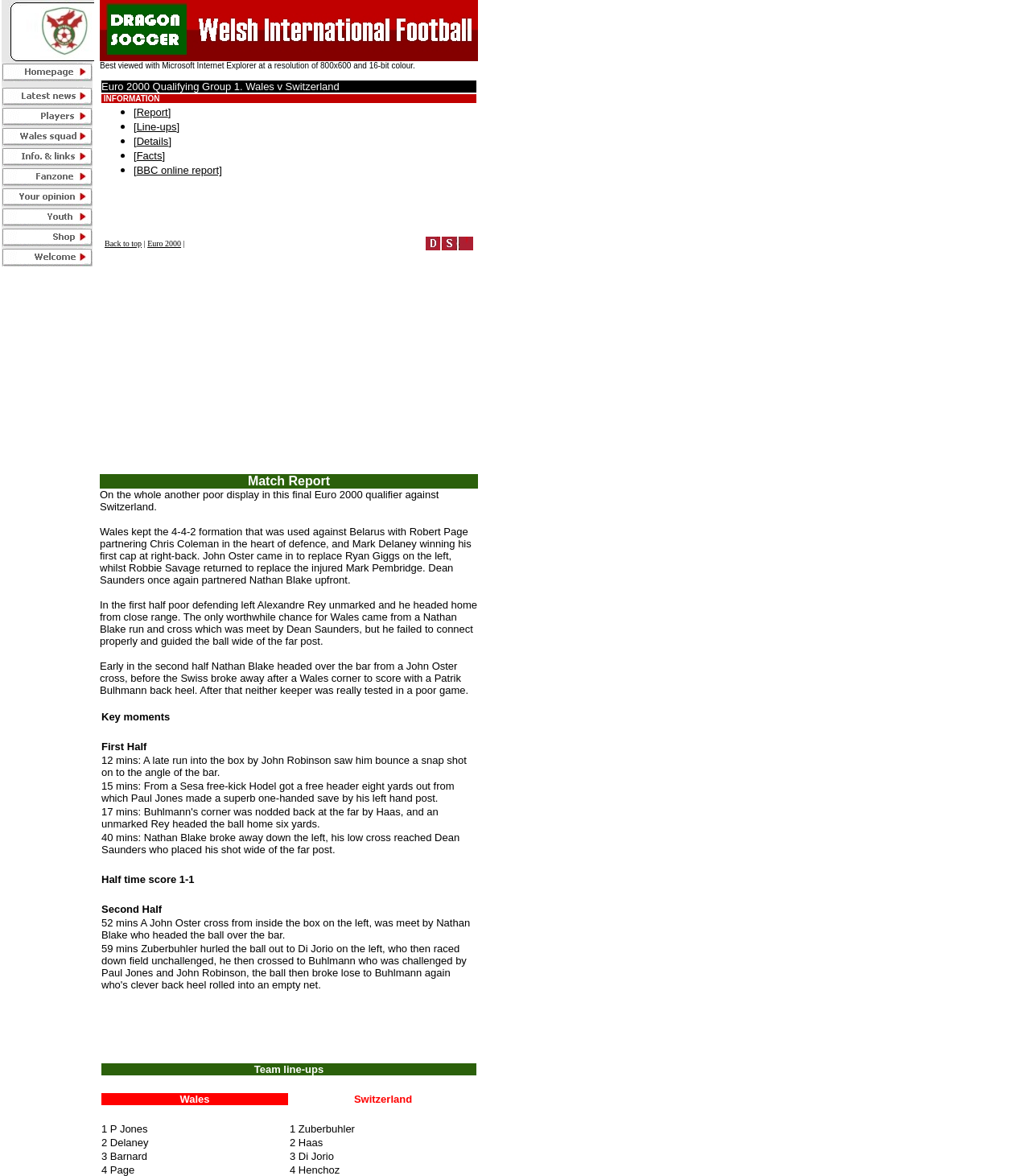Please provide a brief answer to the following inquiry using a single word or phrase:
What is the match report about?

Wales v Switzerland